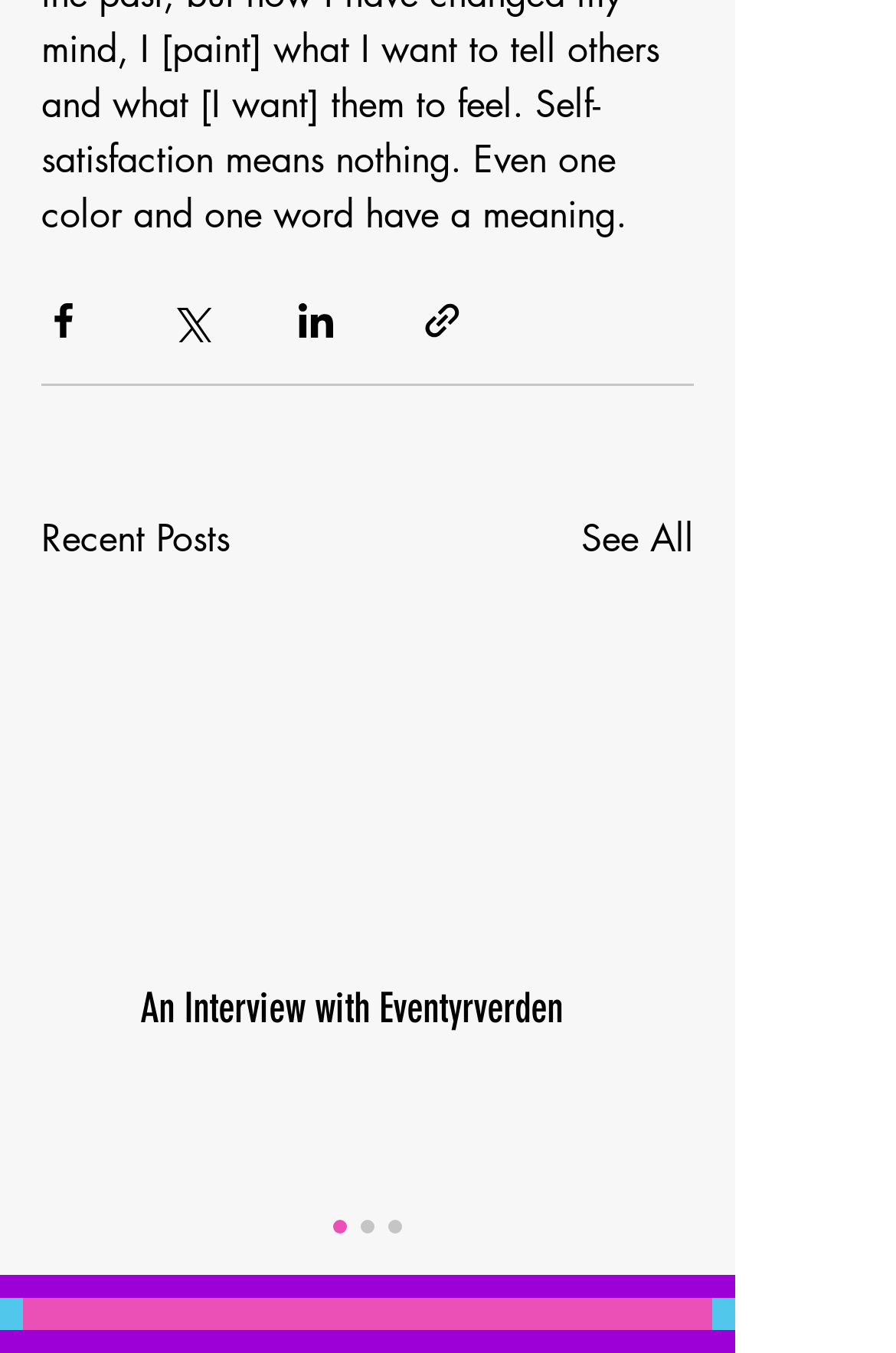Locate the bounding box coordinates of the item that should be clicked to fulfill the instruction: "Share via link".

[0.469, 0.221, 0.518, 0.253]